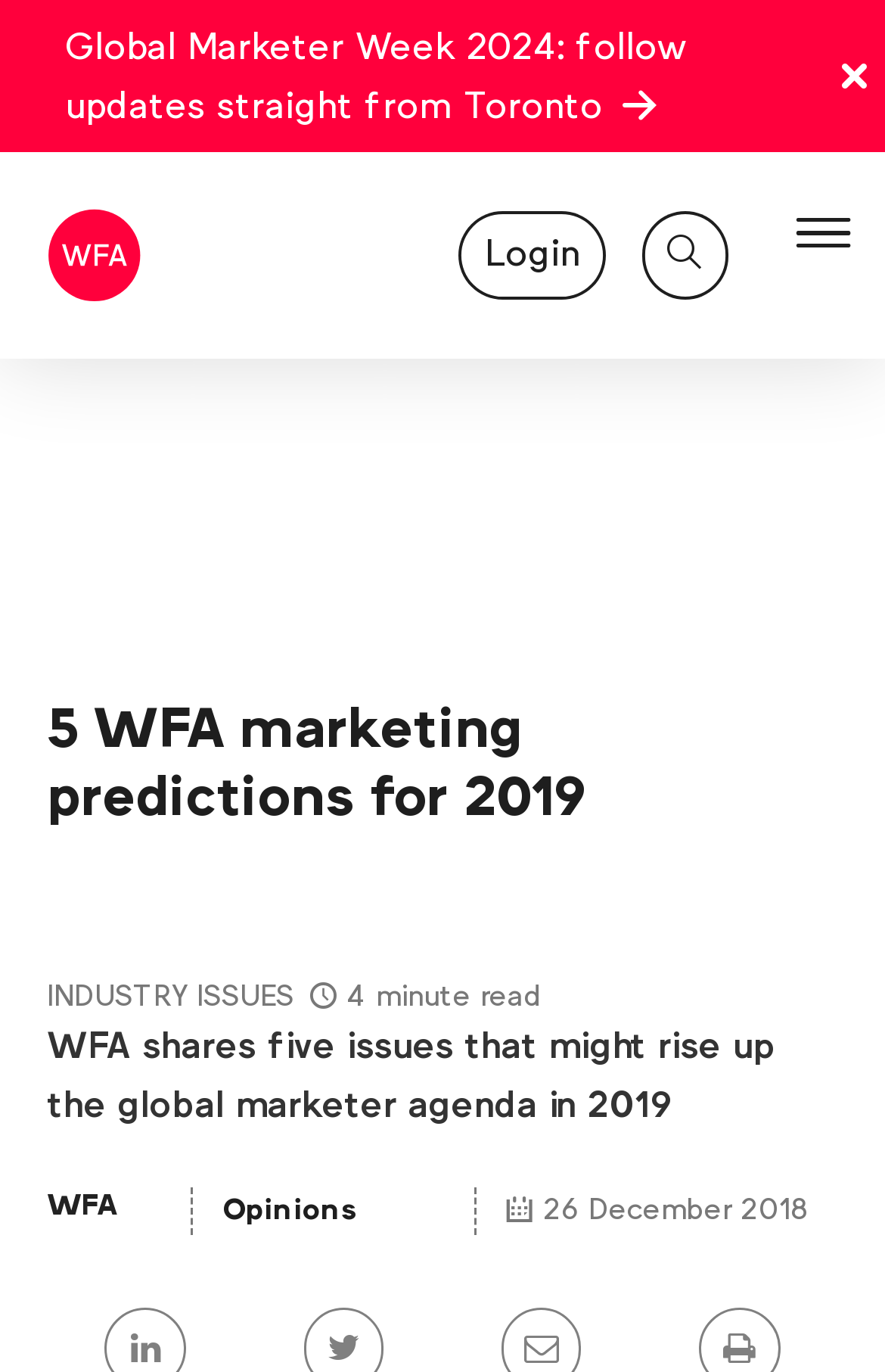Using the information from the screenshot, answer the following question thoroughly:
How many minutes does it take to read the article?

I found the text '4 minute read' near the top of the article, which indicates the estimated time it takes to read the article. Therefore, it takes 4 minutes to read the article.